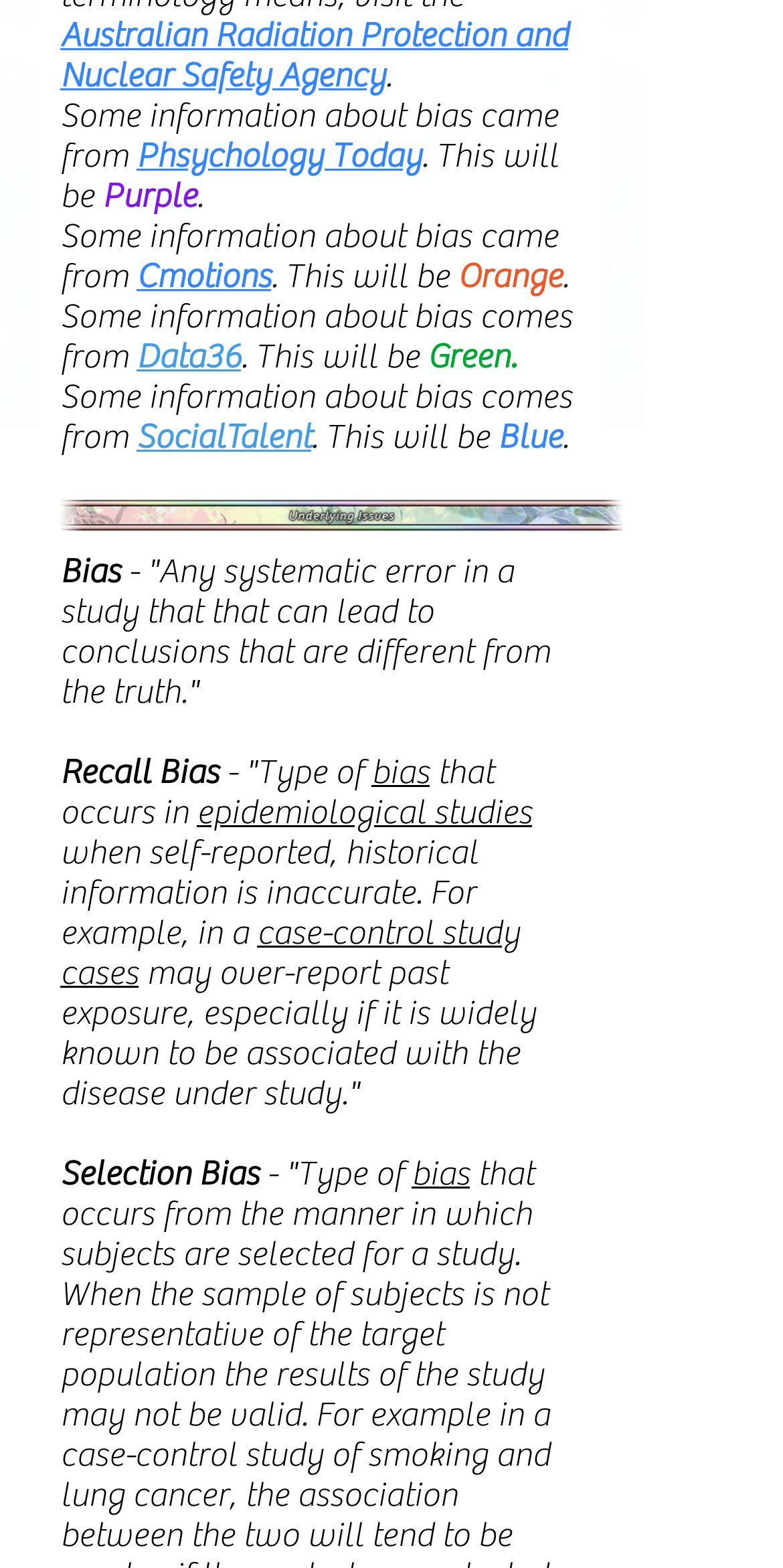Provide the bounding box coordinates of the HTML element this sentence describes: "cases". The bounding box coordinates consist of four float numbers between 0 and 1, i.e., [left, top, right, bottom].

[0.077, 0.608, 0.177, 0.633]